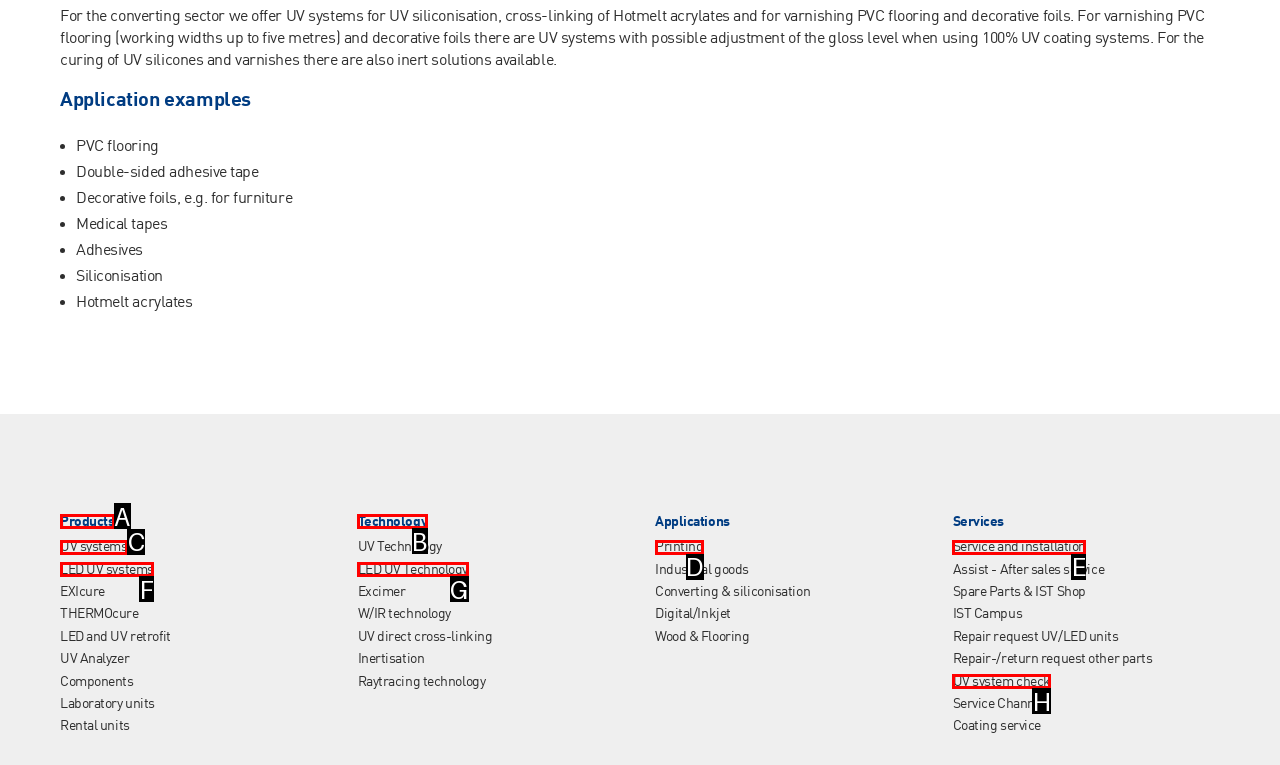Select the option that fits this description: UV system check
Answer with the corresponding letter directly.

H